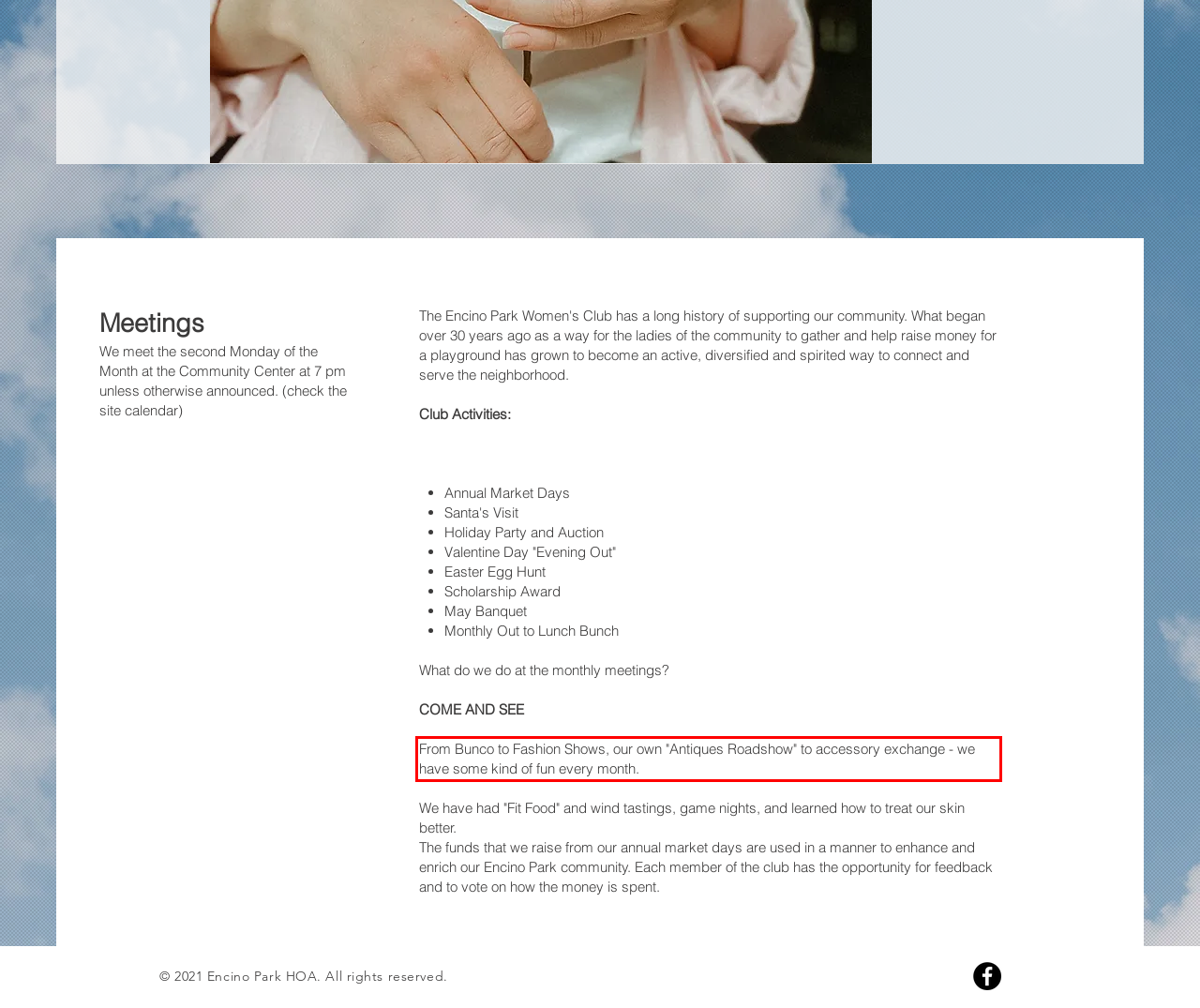Please examine the webpage screenshot and extract the text within the red bounding box using OCR.

From Bunco to Fashion Shows, our own "Antiques Roadshow" to accessory exchange - we have some kind of fun every month.